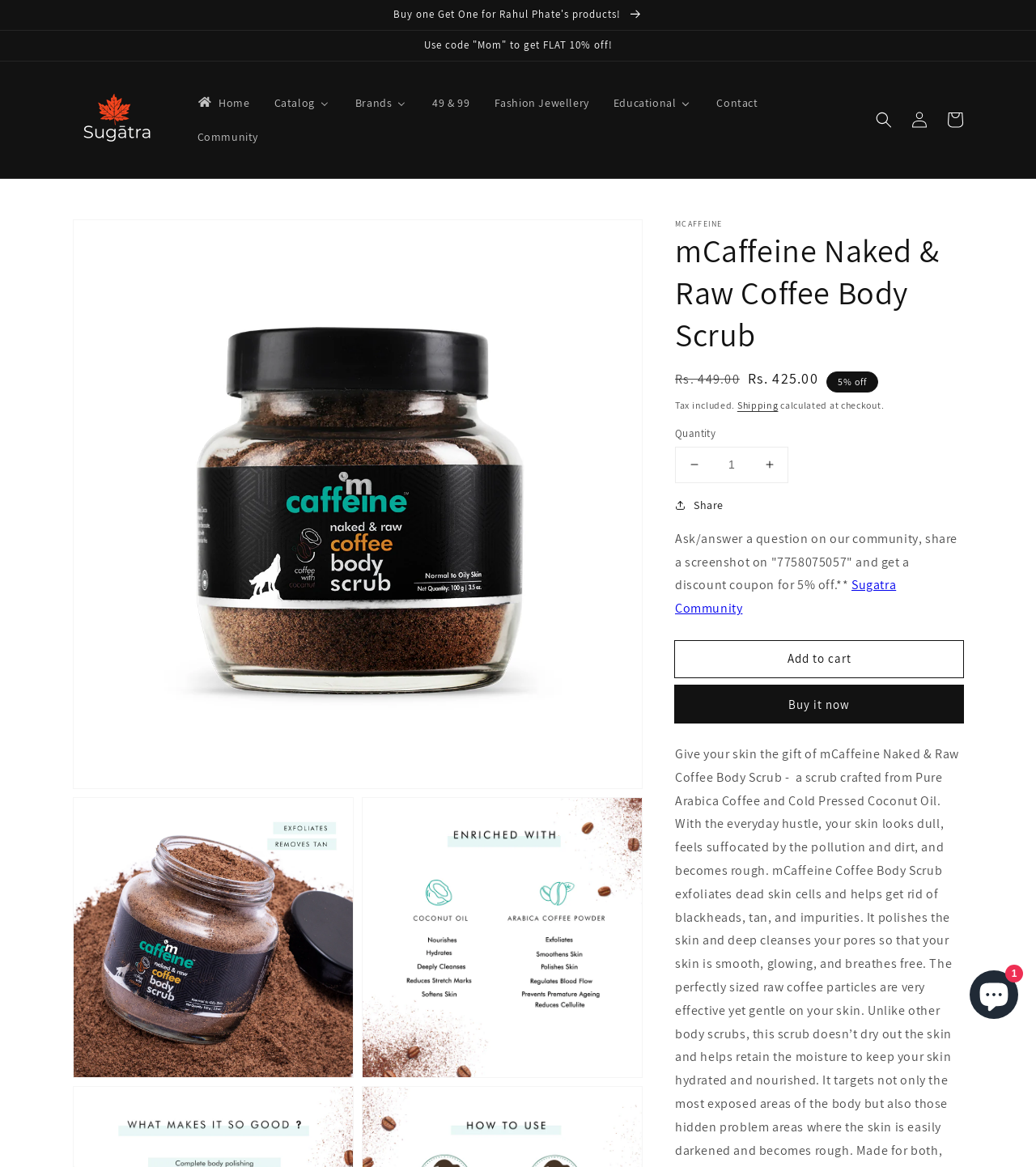Please provide a one-word or short phrase answer to the question:
What is the discount percentage?

5% off